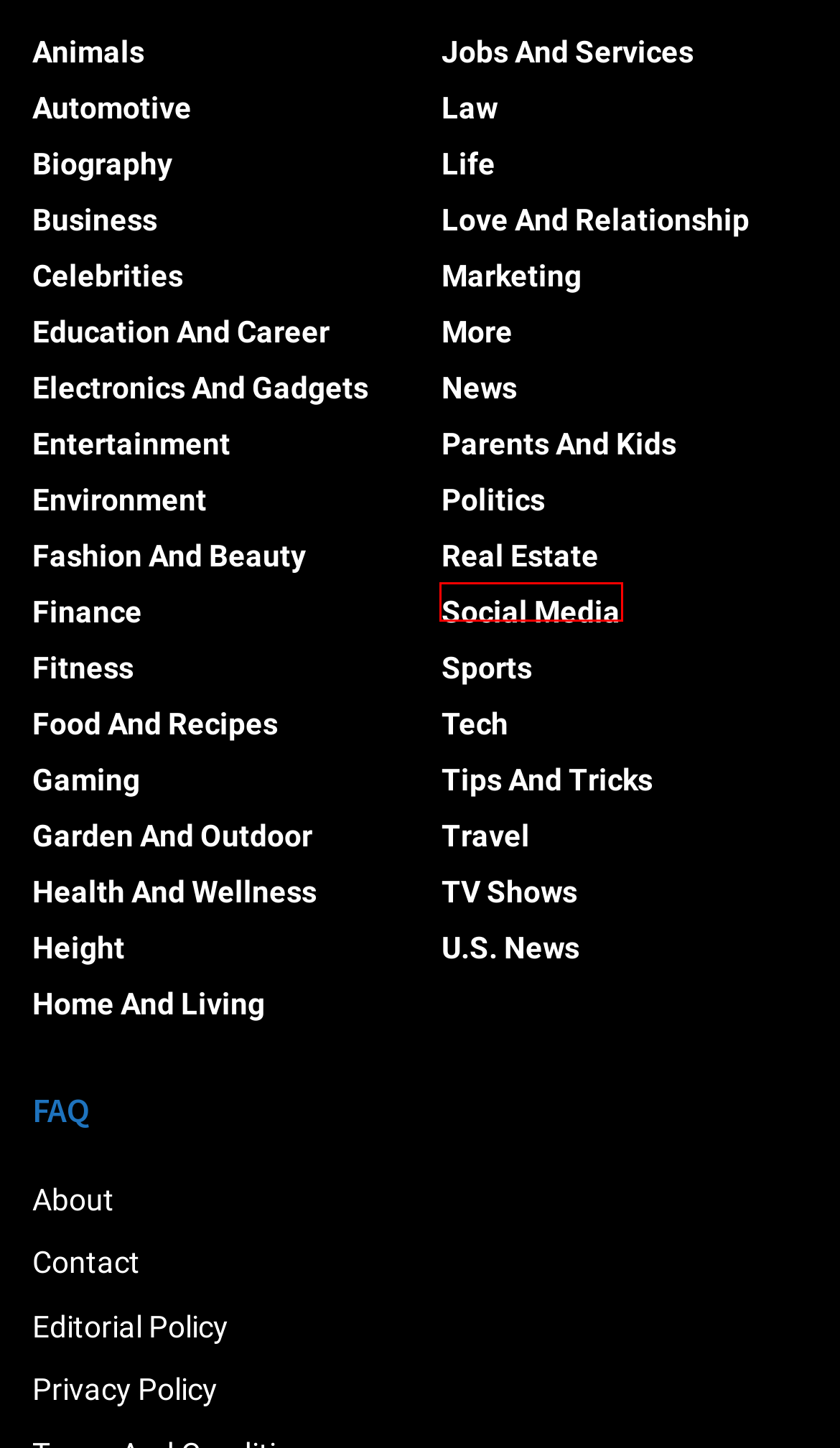Examine the screenshot of a webpage with a red bounding box around an element. Then, select the webpage description that best represents the new page after clicking the highlighted element. Here are the descriptions:
A. Garden and Outdoor Archives - Guanabee
B. About
C. Parents and Kids Archives - Guanabee
D. Biography Archives - Guanabee
E. Celebrities Archives - Guanabee
F. Social Media Archives - Guanabee
G. Entertainment Archives - Guanabee
H. Life Archives - Guanabee

F